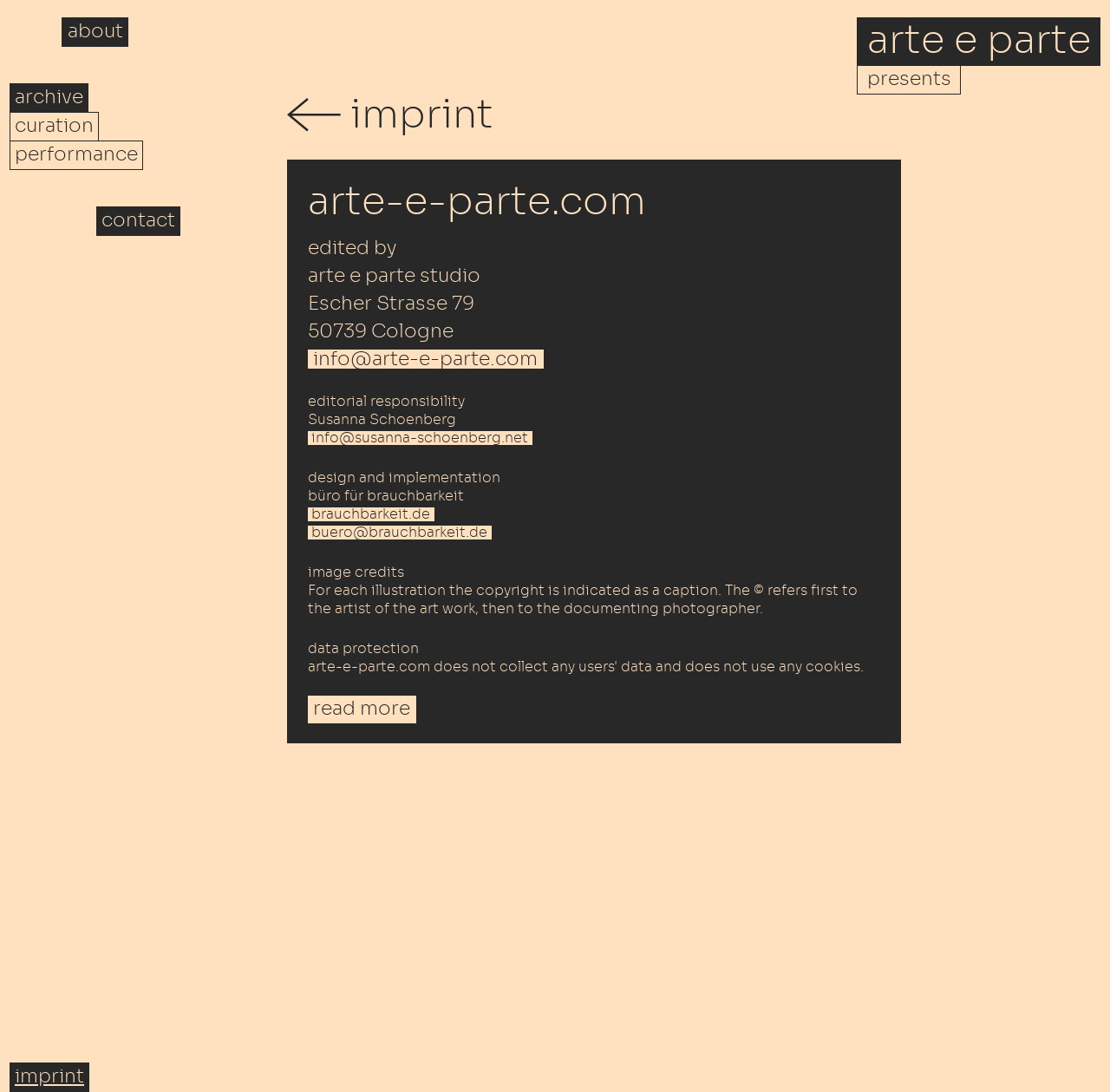Please give the bounding box coordinates of the area that should be clicked to fulfill the following instruction: "visit arte e parte presents". The coordinates should be in the format of four float numbers from 0 to 1, i.e., [left, top, right, bottom].

[0.772, 0.017, 0.992, 0.086]